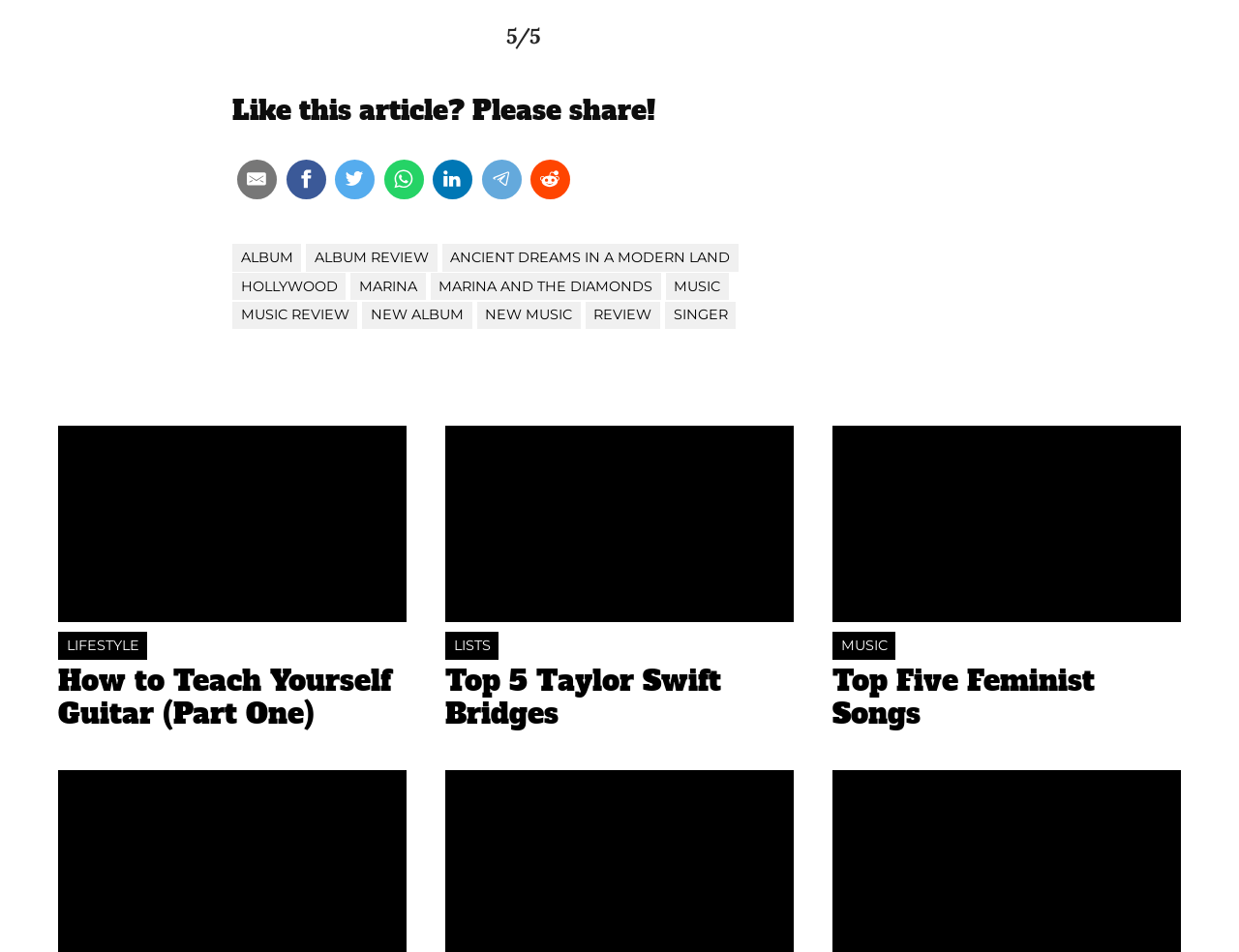Bounding box coordinates must be specified in the format (top-left x, top-left y, bottom-right x, bottom-right y). All values should be floating point numbers between 0 and 1. What are the bounding box coordinates of the UI element described as: music review

[0.188, 0.317, 0.288, 0.346]